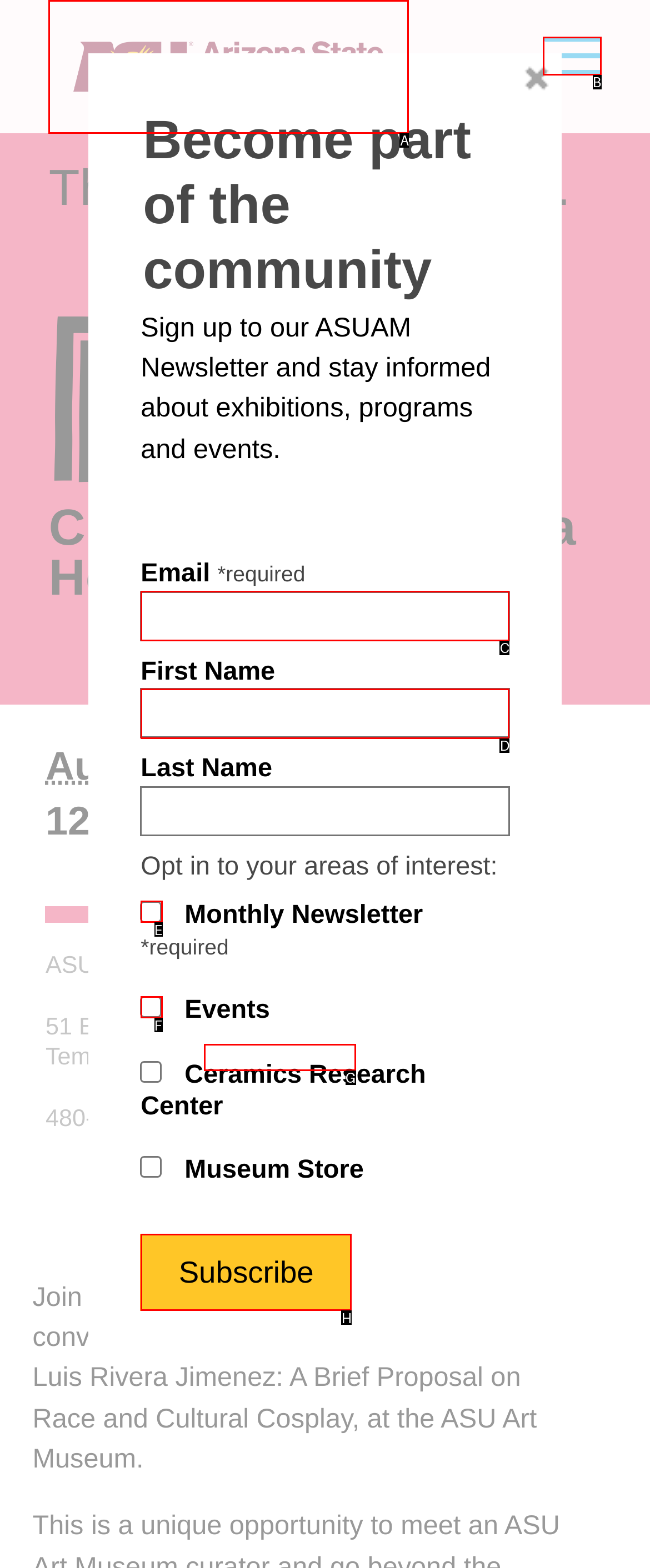Determine the letter of the UI element I should click on to complete the task: Subscribe to the newsletter from the provided choices in the screenshot.

H